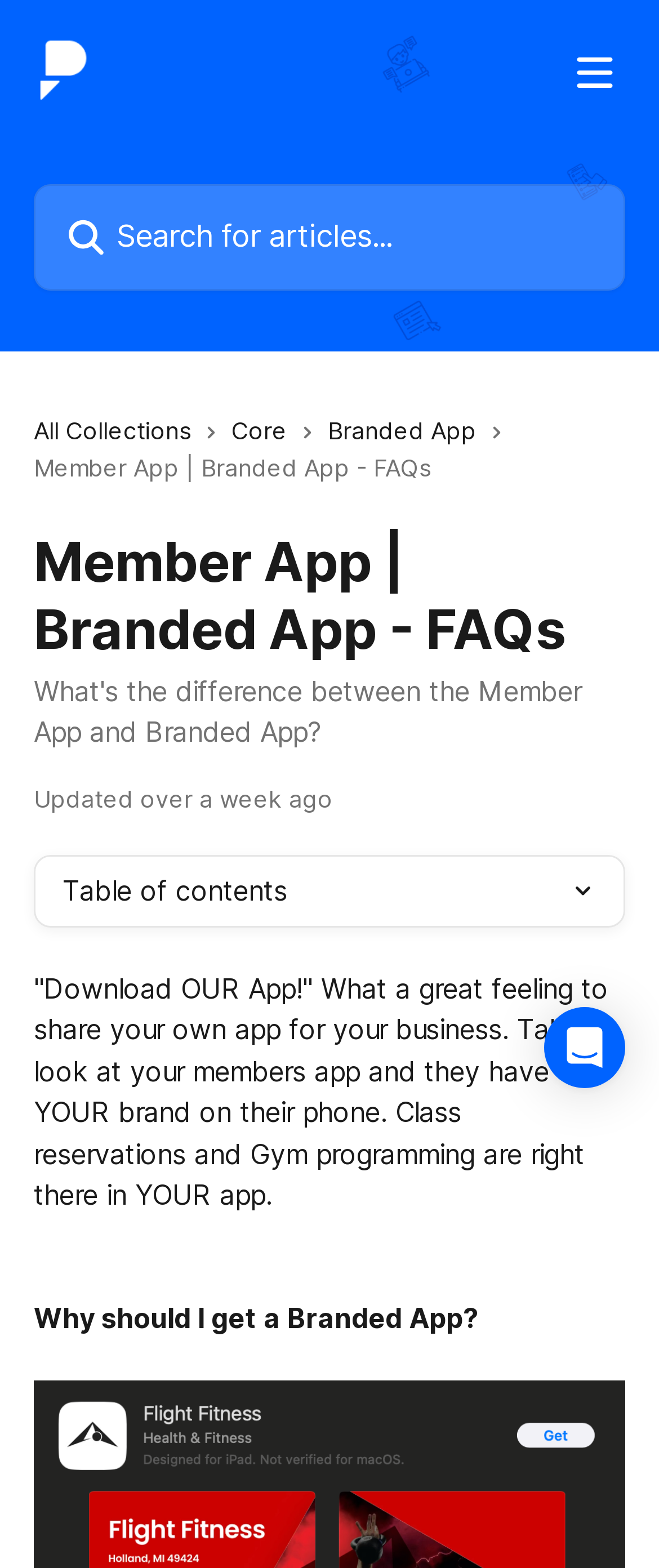What is the purpose of the button on the bottom-right corner?
Using the image as a reference, answer the question with a short word or phrase.

Open Intercom Messenger